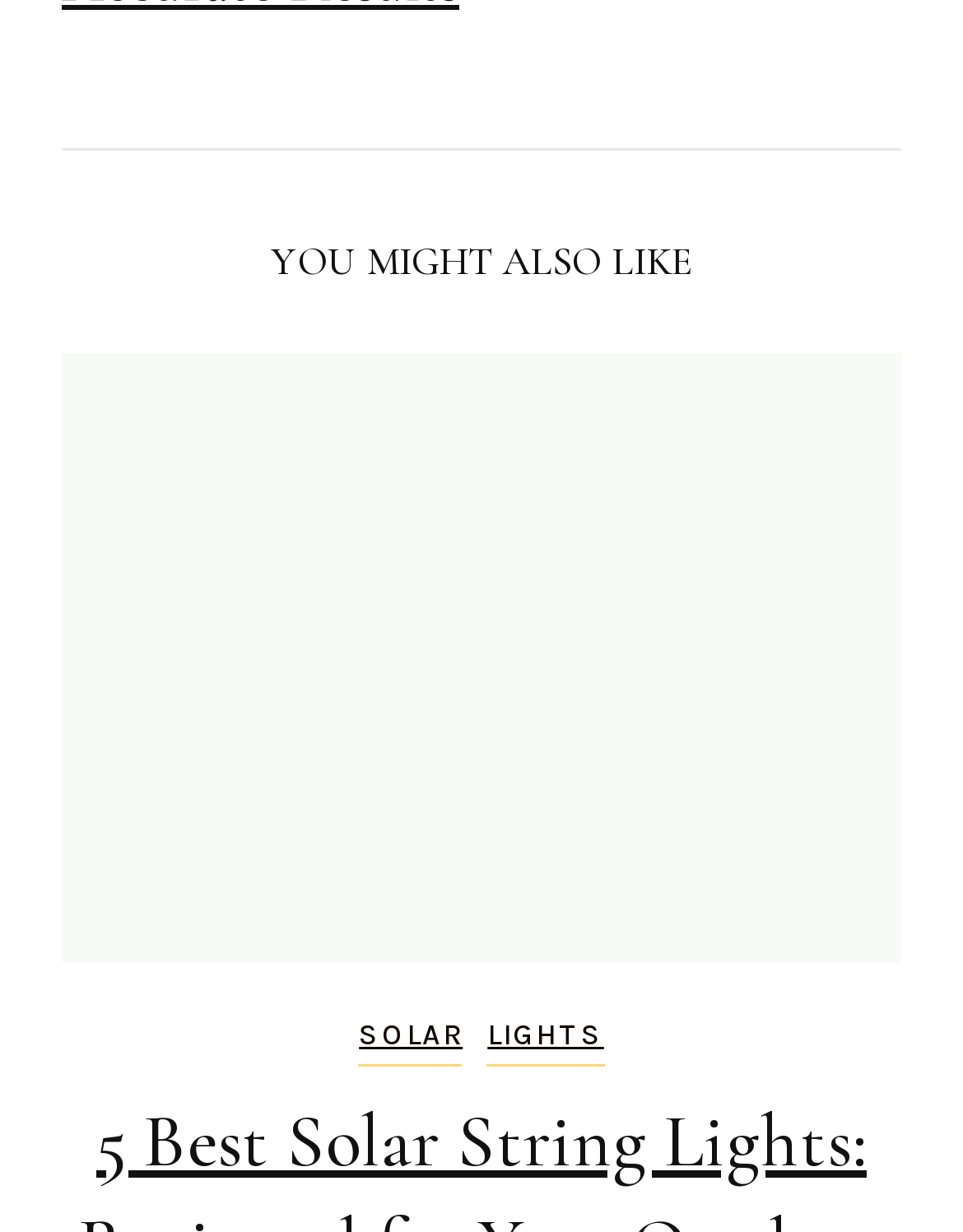Refer to the screenshot and answer the following question in detail:
What is the category of the product?

By looking at the webpage, I can see a section labeled 'Categories' with two links underneath, 'SOLAR' and 'LIGHTS'. This suggests that the product is categorized under 'SOLAR'.